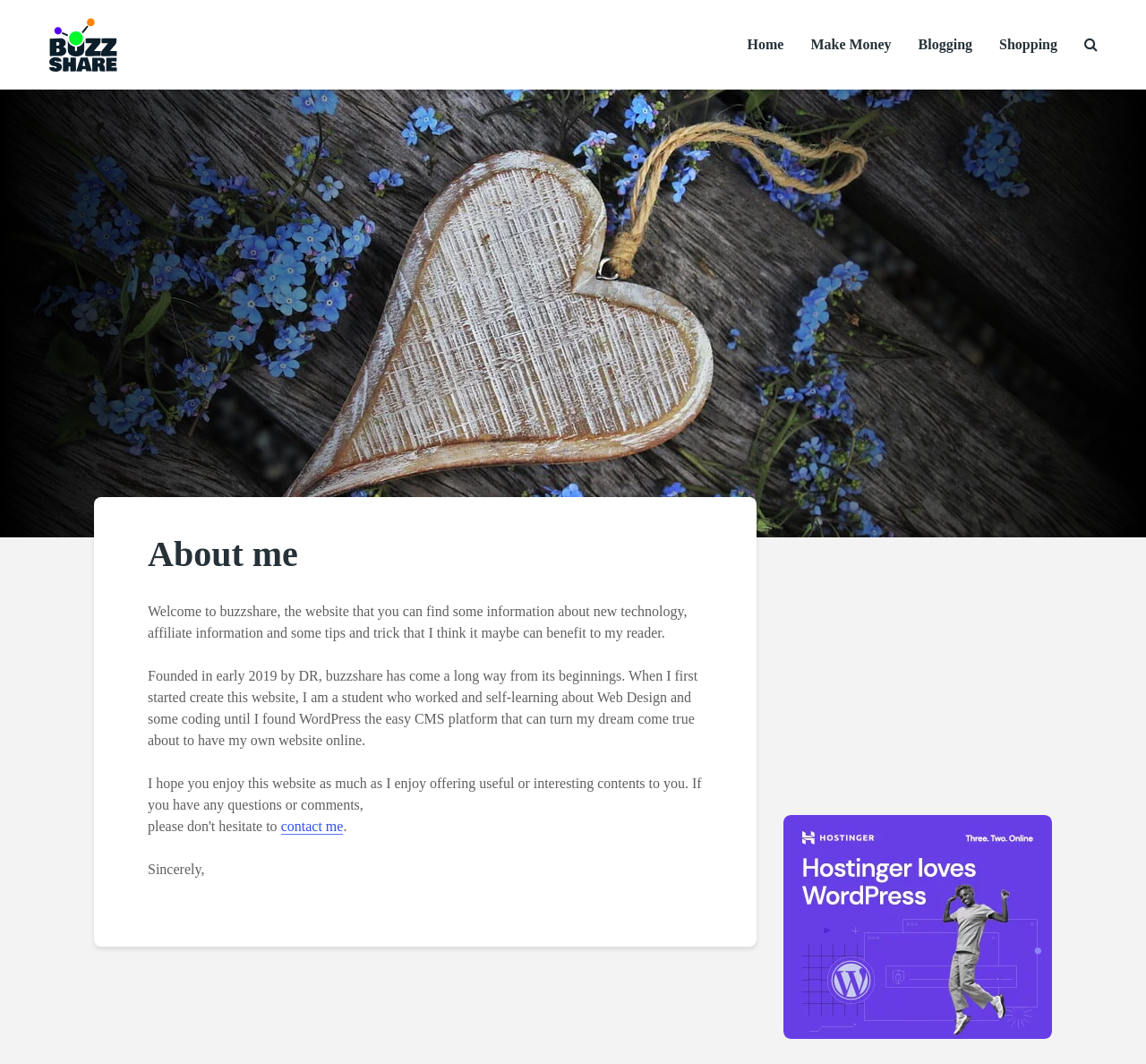Please answer the following question using a single word or phrase: 
How many main navigation links are there?

4